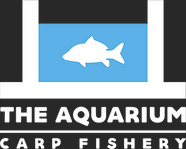Elaborate on all the features and components visible in the image.

The image depicts the logo of "The Aquarium Carp Fishery." It features a stylized representation of a fish swimming within a blue aquarium backdrop, framed by two dark vertical structures resembling the sides of the aquarium. Below this aquatic imagery, the name "THE AQUARIUM" is prominently displayed in bold white lettering, while "CARP FISHERY" is featured in a slightly smaller font, creating a clear and professional branding design. This logo encapsulates the essence of the fishery, which is located on a picturesque 14-acre lake in Northern France, inviting anglers to experience its rich fishing opportunities.